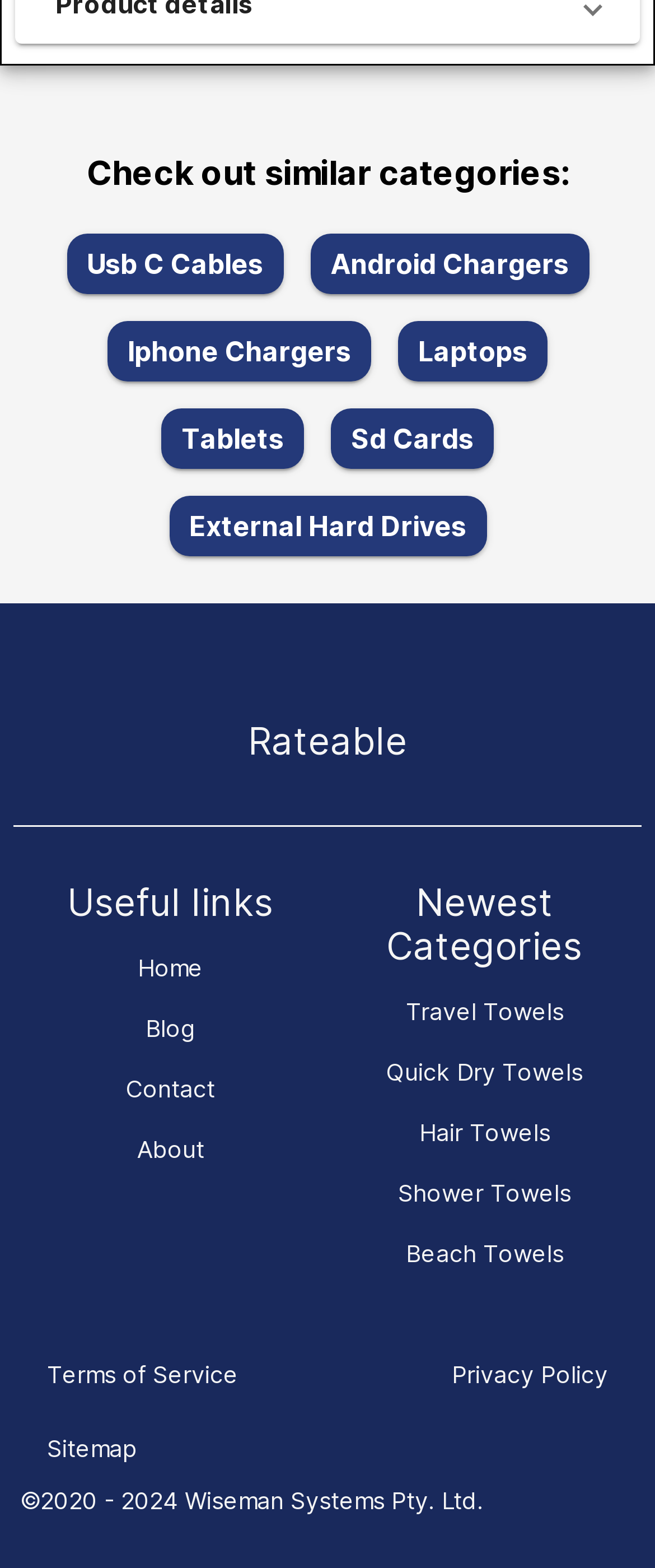Examine the image and give a thorough answer to the following question:
What company owns the copyright to the webpage?

The webpage has a footer section that lists the copyright information, which states '©2020 - 2024 Wiseman Systems Pty. Ltd.'. Therefore, the company that owns the copyright to the webpage is Wiseman Systems Pty. Ltd.